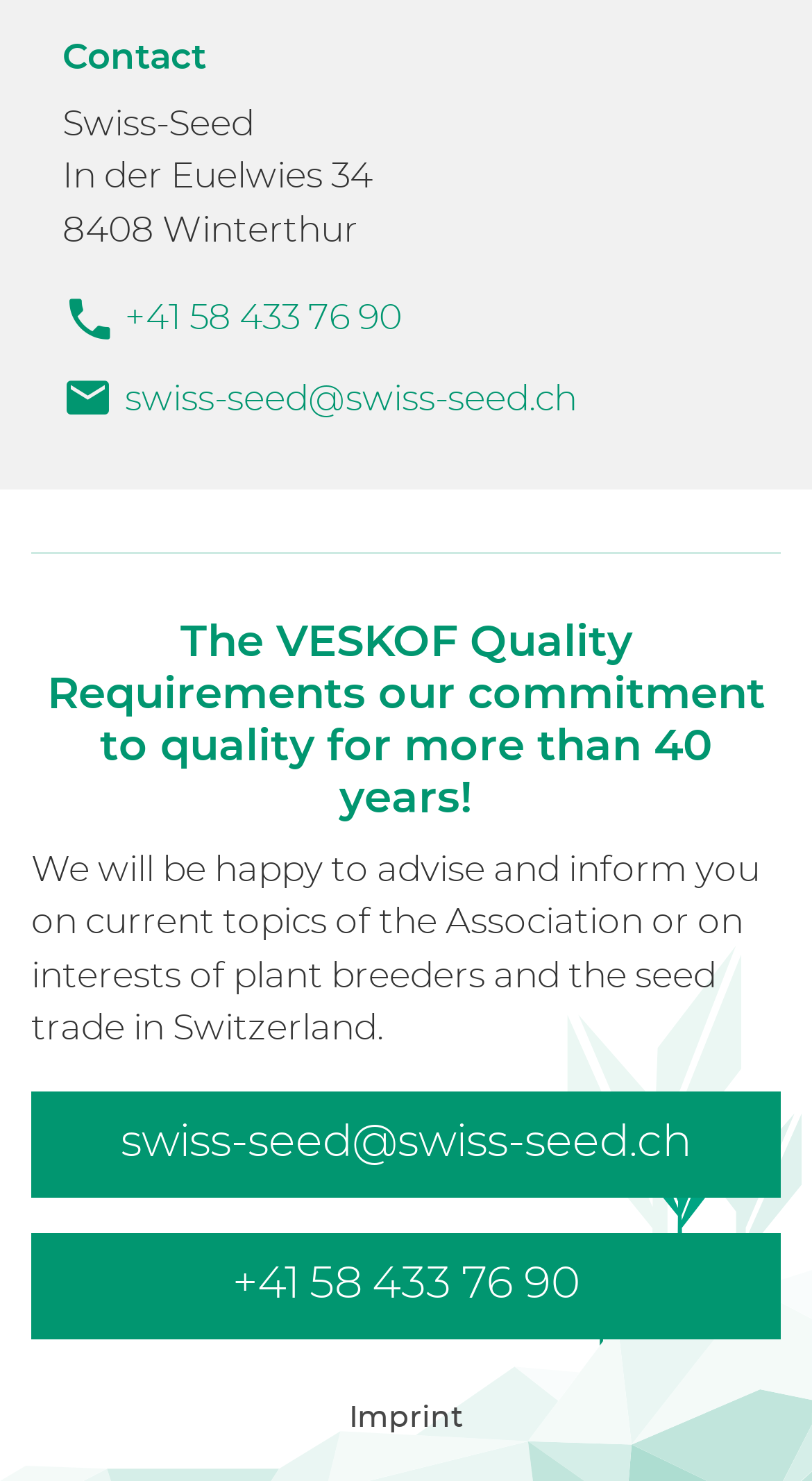What is the quality requirement mentioned on the webpage?
Please provide a comprehensive answer to the question based on the webpage screenshot.

The quality requirement mentioned on the webpage is obtained from the heading element 'The VESKOF Quality Requirements our commitment to quality for more than 40 years!' located in the middle of the webpage, which highlights the company's commitment to quality.